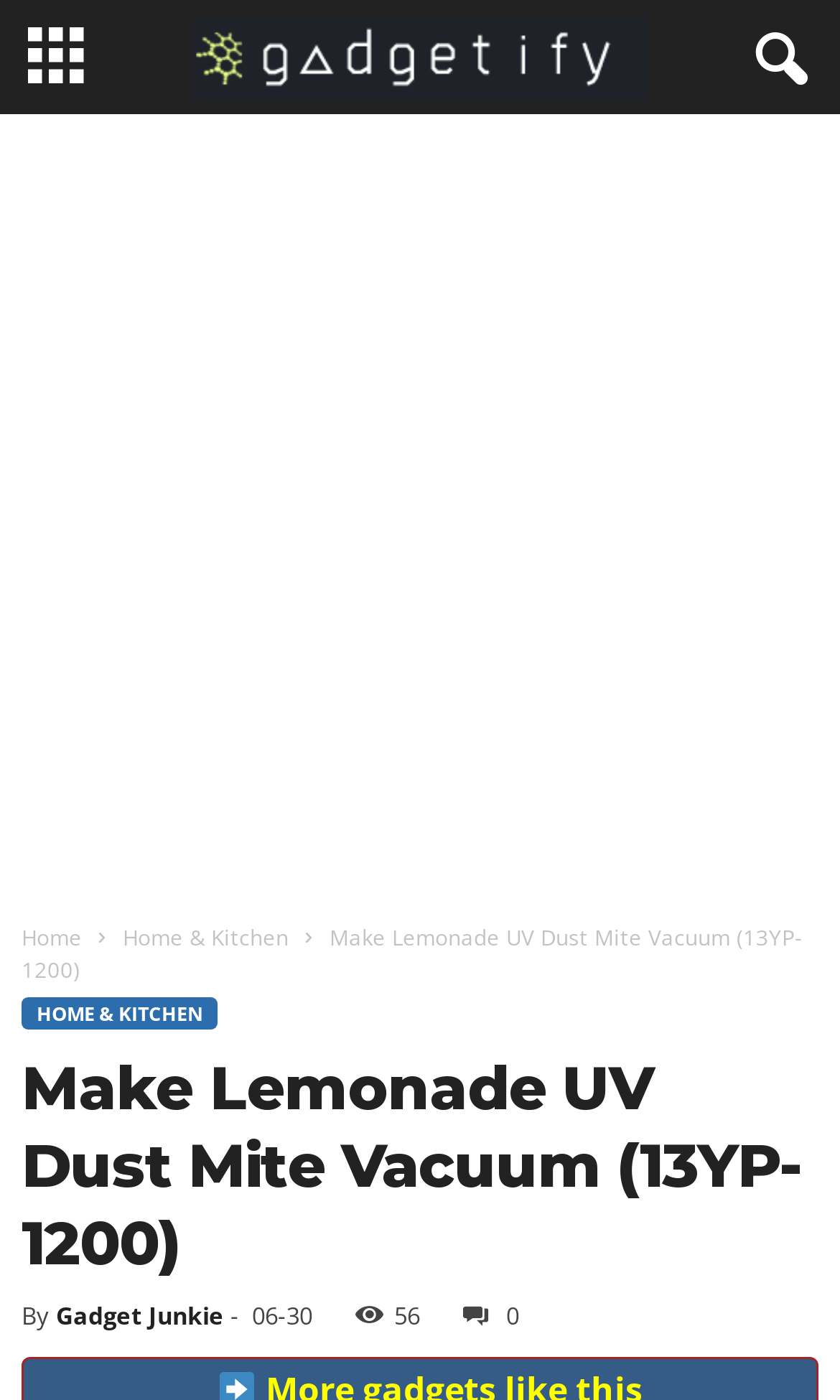Given the following UI element description: "Home & Kitchen", find the bounding box coordinates in the webpage screenshot.

[0.146, 0.658, 0.344, 0.68]